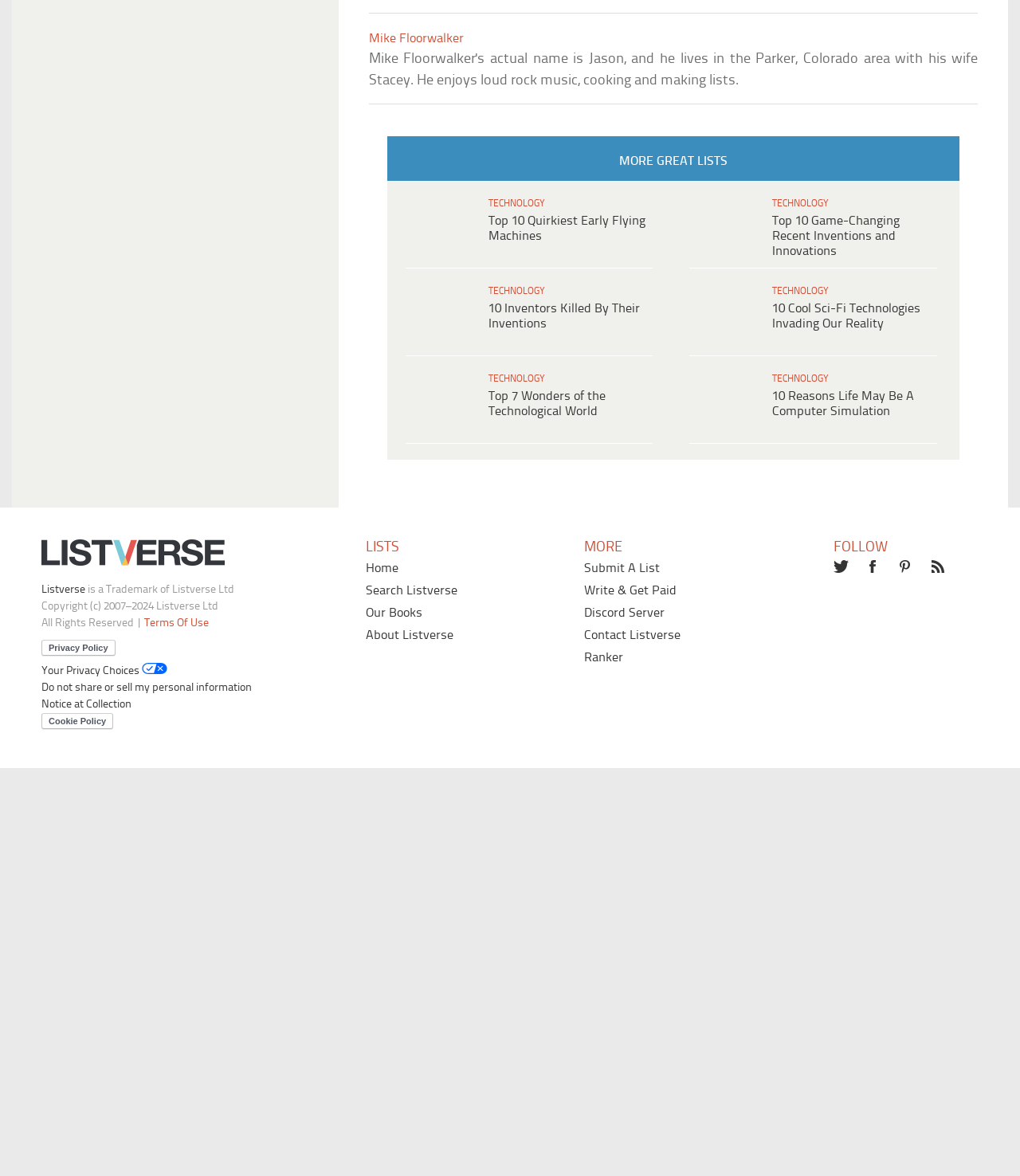Locate the bounding box coordinates of the area you need to click to fulfill this instruction: 'Click the link to read about 10 Recent Near Pandemics Deadlier Than Covid'. The coordinates must be in the form of four float numbers ranging from 0 to 1: [left, top, right, bottom].

[0.392, 0.006, 0.541, 0.203]